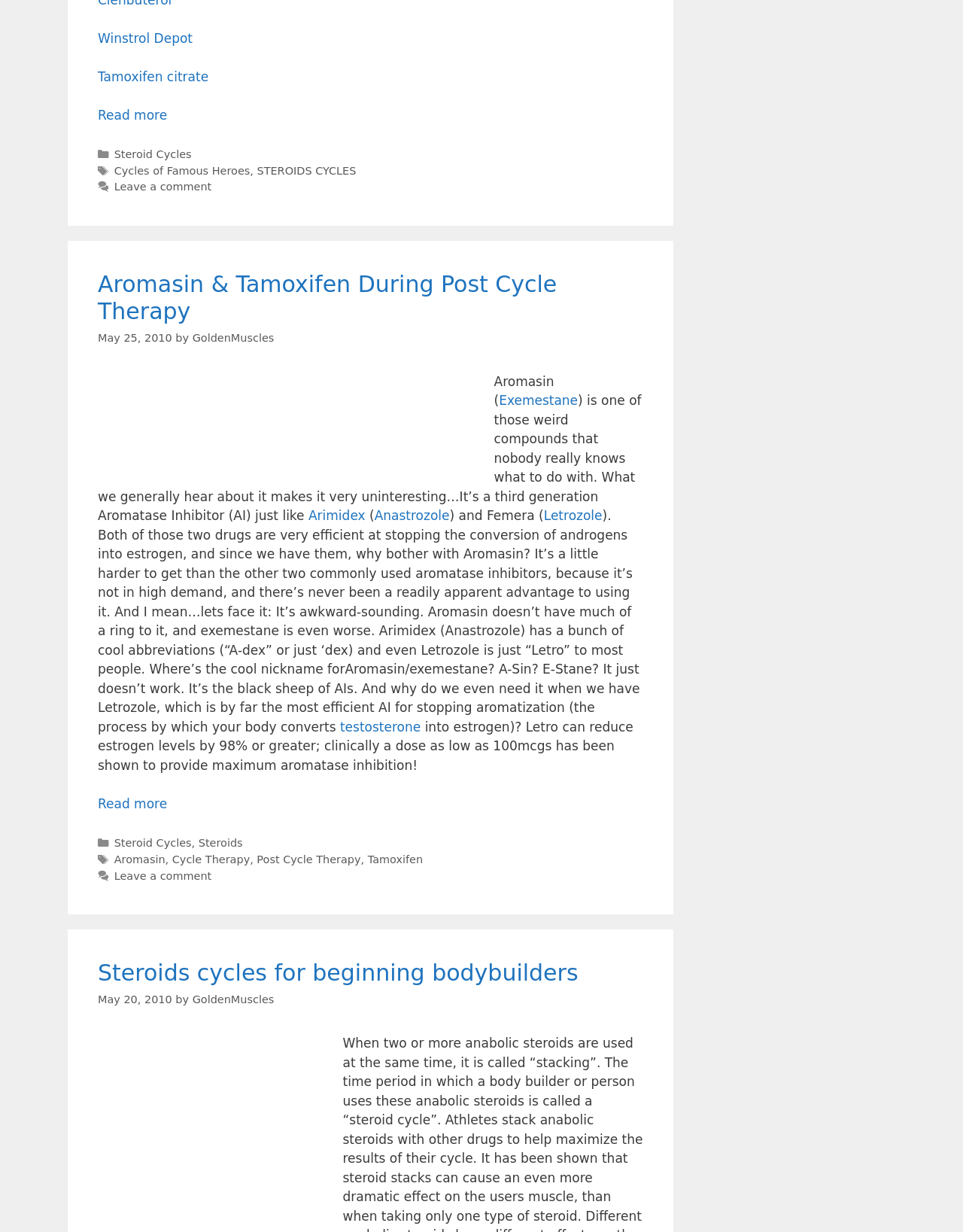Determine the bounding box coordinates of the clickable region to follow the instruction: "Click on the link to view Tamoxifen citrate".

[0.102, 0.056, 0.216, 0.068]